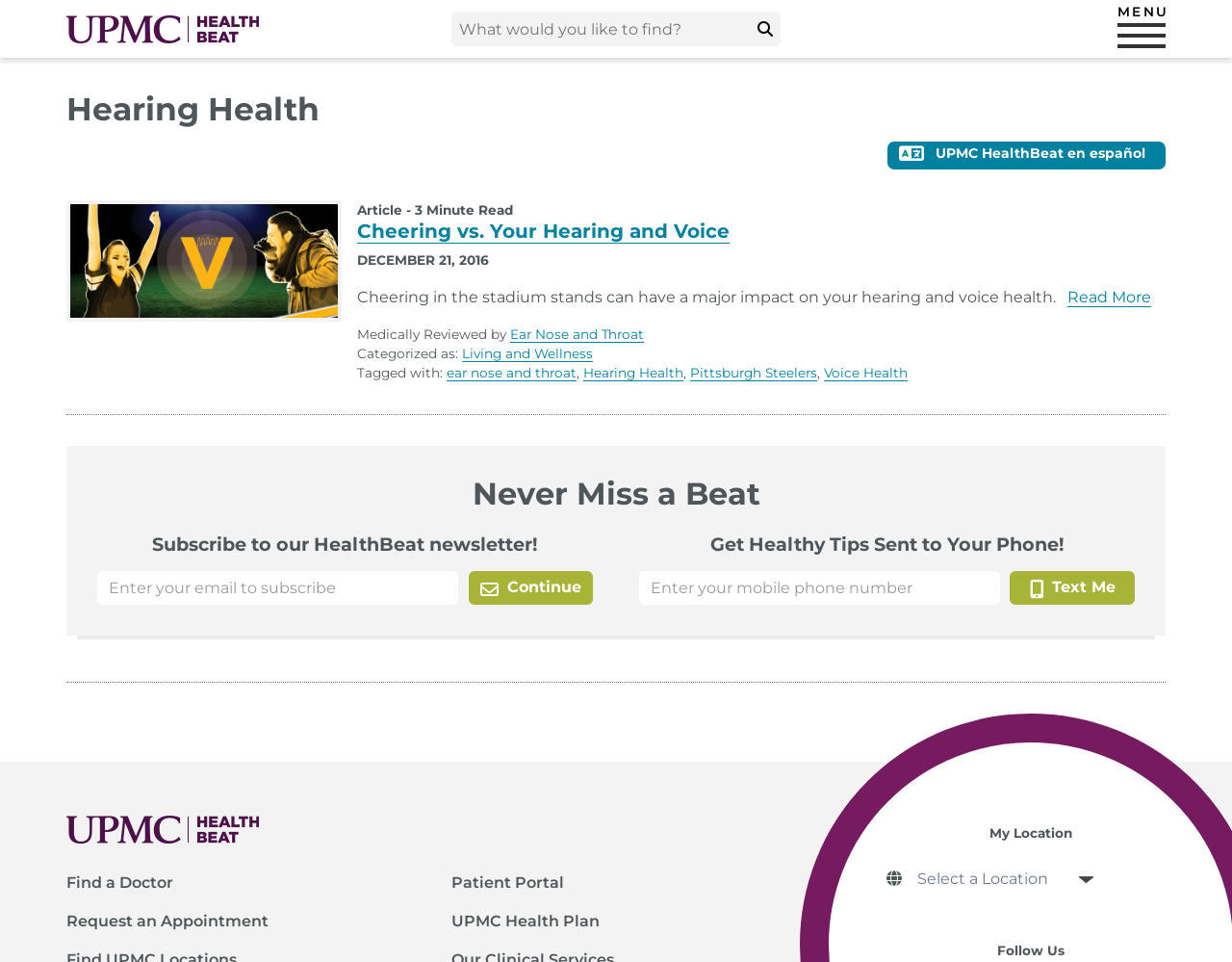Please reply with a single word or brief phrase to the question: 
What is the purpose of the 'Search' button?

Search the website